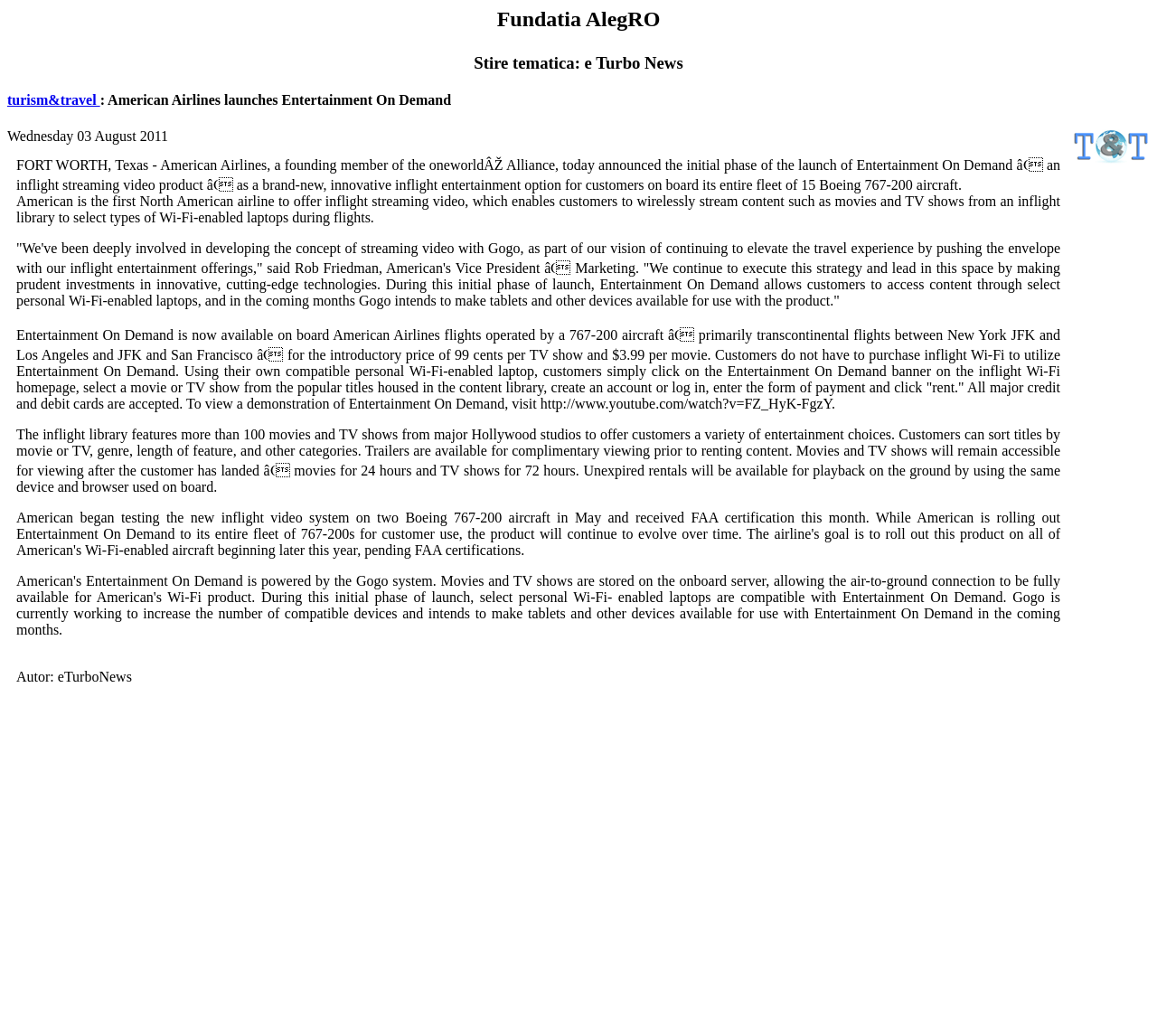What is the name of the website that has a demonstration of Entertainment On Demand?
Please respond to the question with a detailed and well-explained answer.

I found this answer by reading the text in the LayoutTableCell element, which mentions 'To view a demonstration of Entertainment On Demand, visit http://www.youtube.com/watch?v=FZ_HyK-FgzY.'